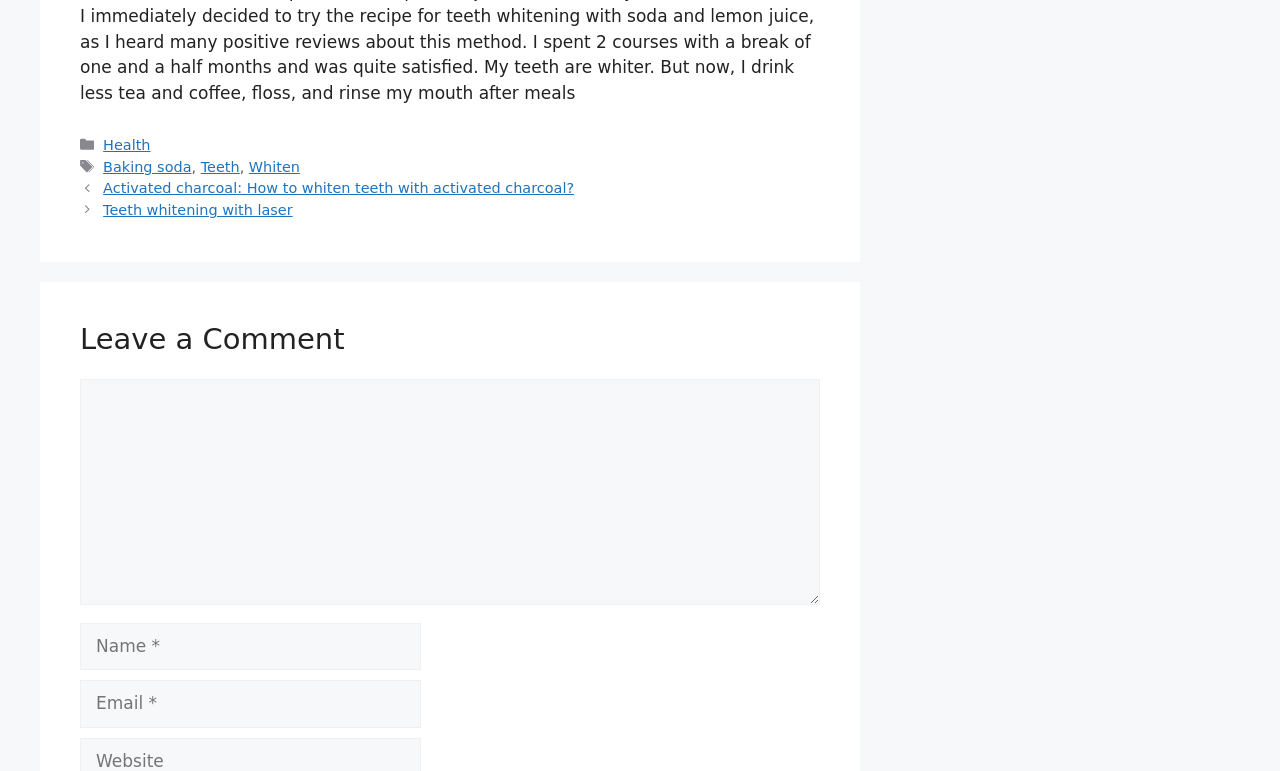Determine the bounding box coordinates of the clickable area required to perform the following instruction: "Enter a comment". The coordinates should be represented as four float numbers between 0 and 1: [left, top, right, bottom].

[0.062, 0.492, 0.641, 0.785]